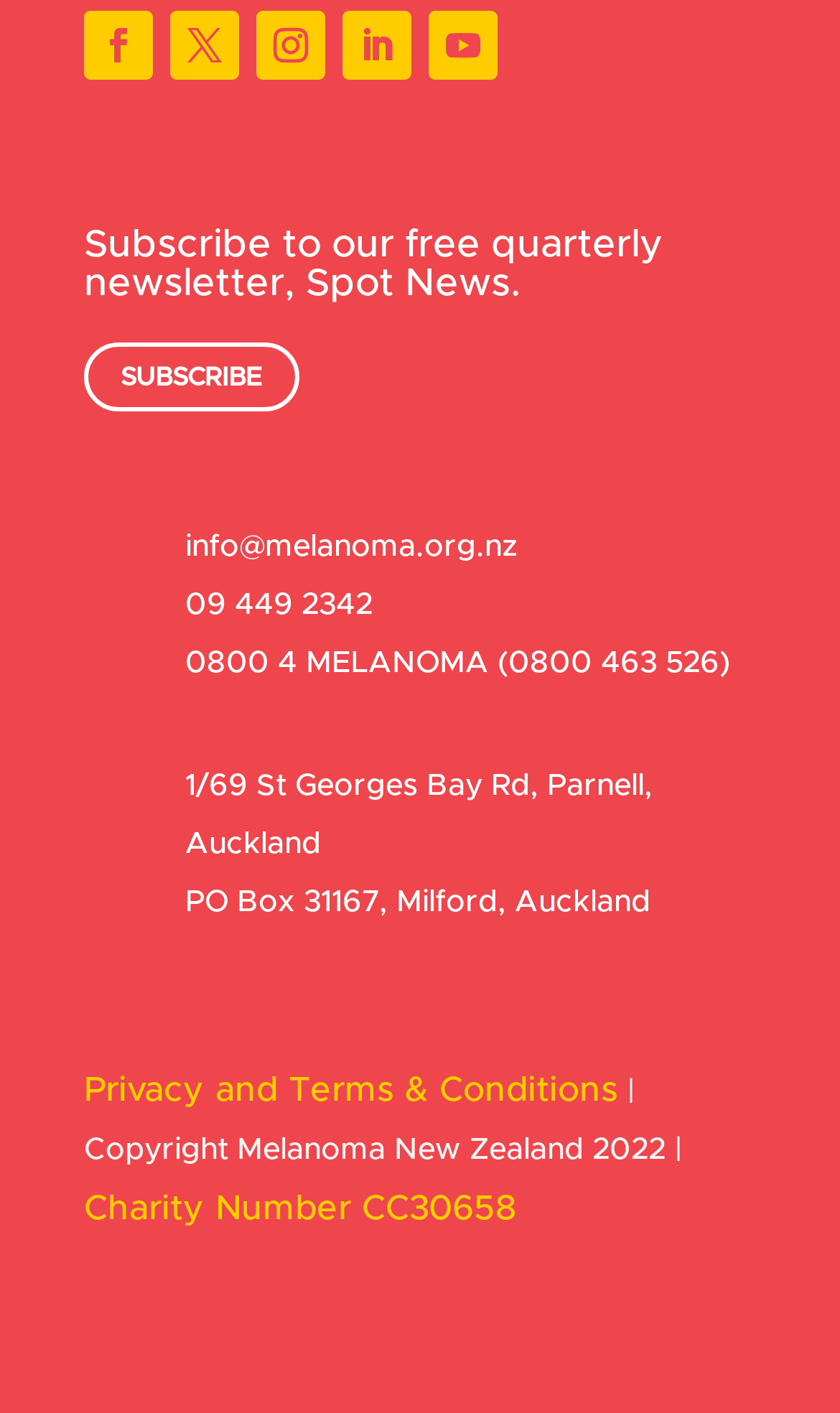Can you find the bounding box coordinates for the element to click on to achieve the instruction: "Learn about the company"?

None